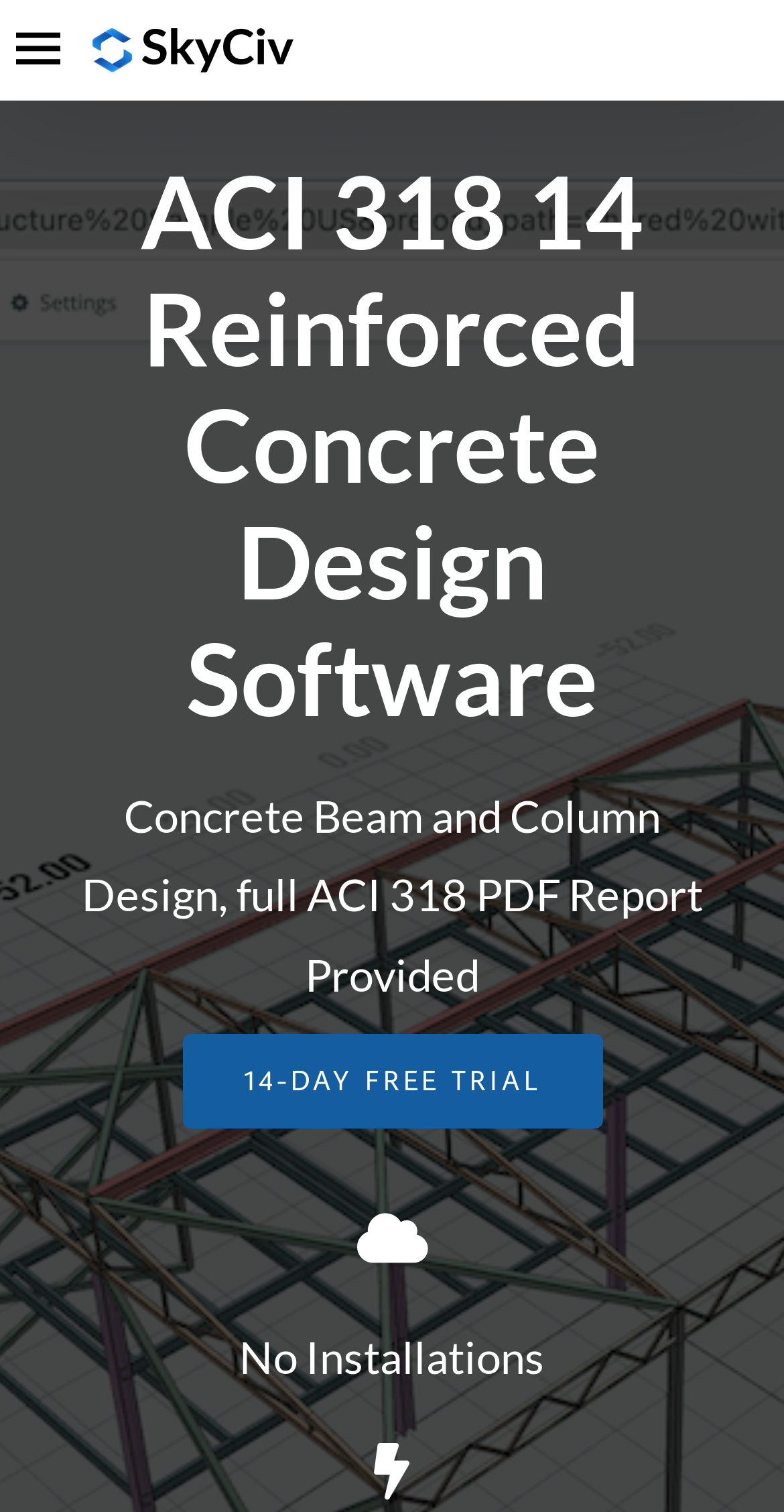Extract the primary headline from the webpage and present its text.

ACI 318 14 Reinforced Concrete Design Software